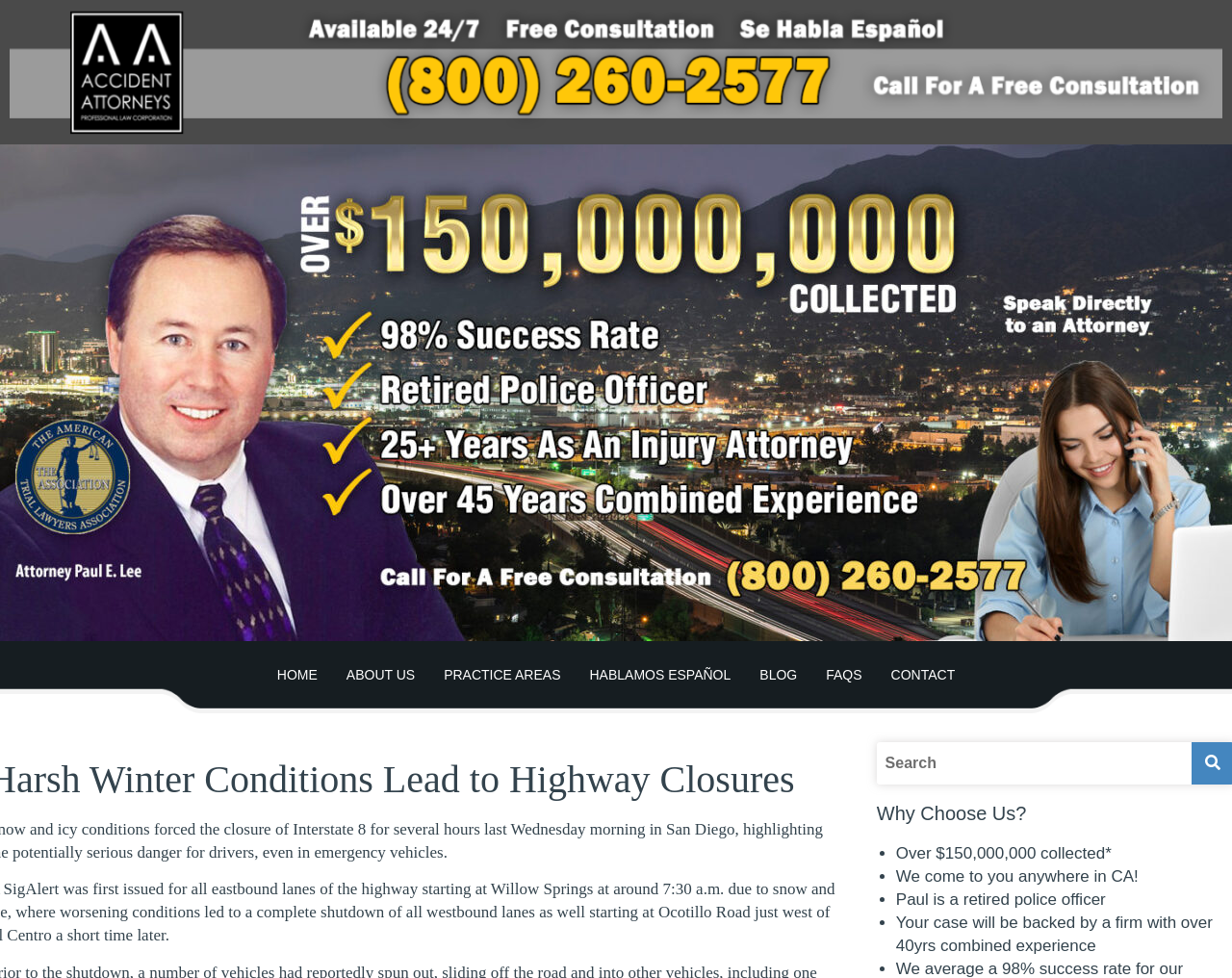What is the location where the firm provides services?
Using the image provided, answer with just one word or phrase.

Anywhere in CA